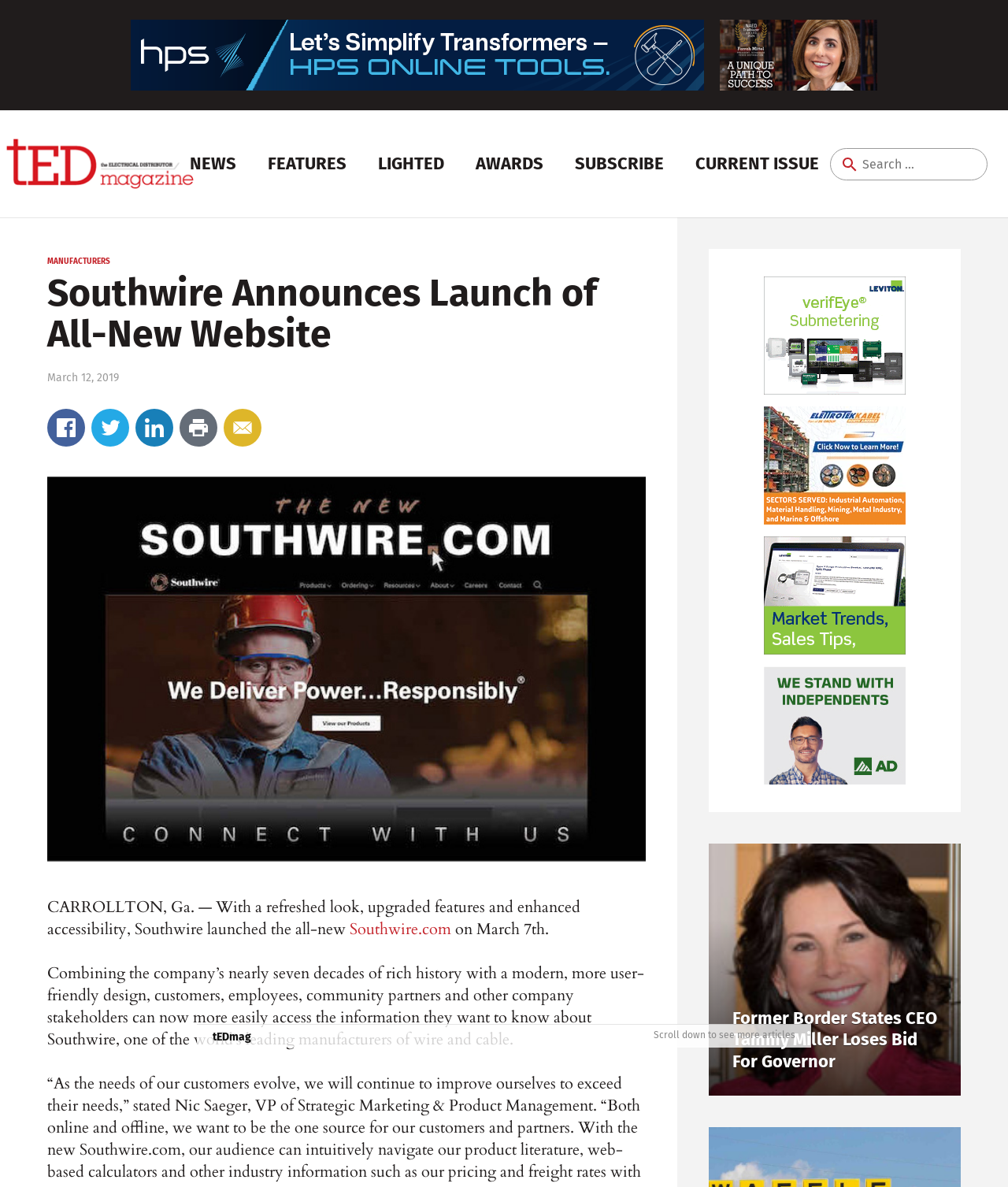What is the name of the magazine that this webpage is part of?
Refer to the image and provide a one-word or short phrase answer.

tEDmag